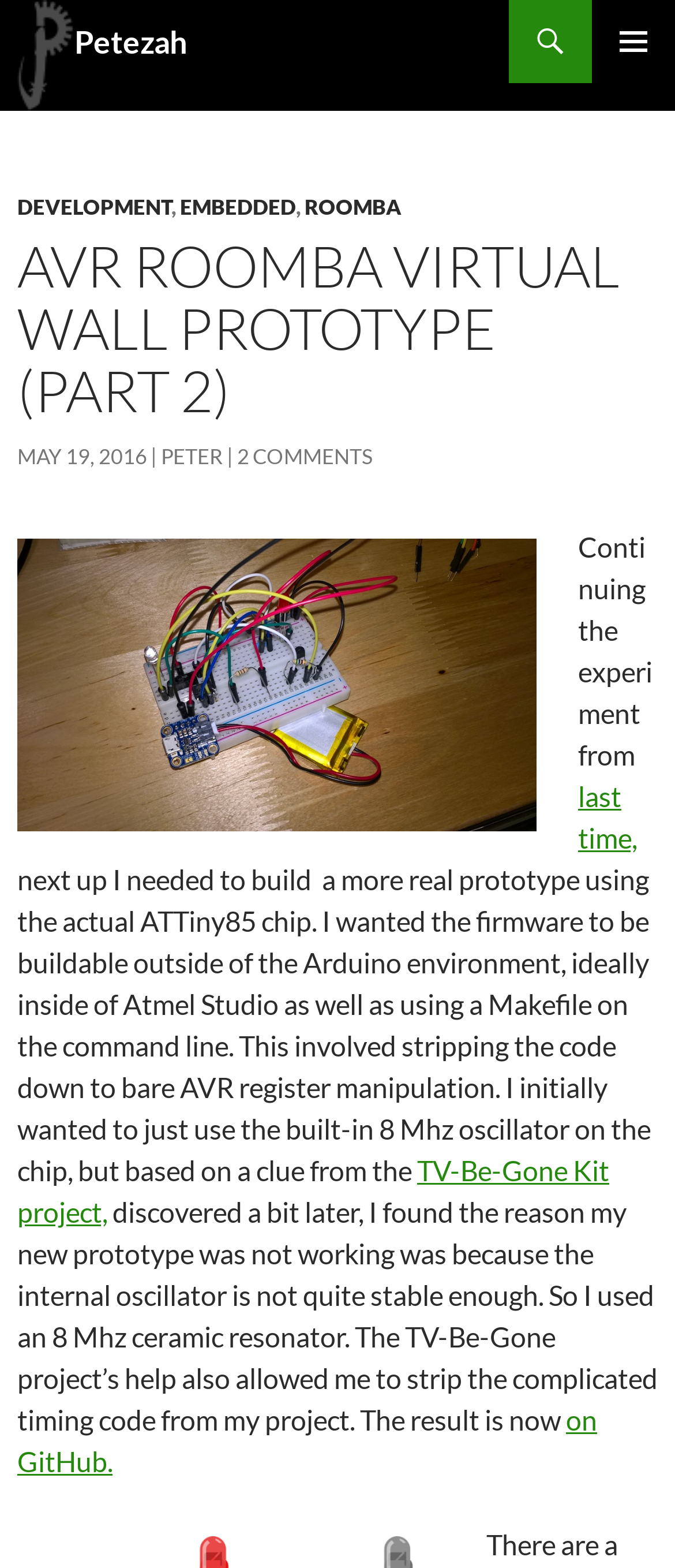Find the bounding box coordinates of the area that needs to be clicked in order to achieve the following instruction: "View the post details on MAY 19, 2016". The coordinates should be specified as four float numbers between 0 and 1, i.e., [left, top, right, bottom].

[0.026, 0.283, 0.218, 0.299]